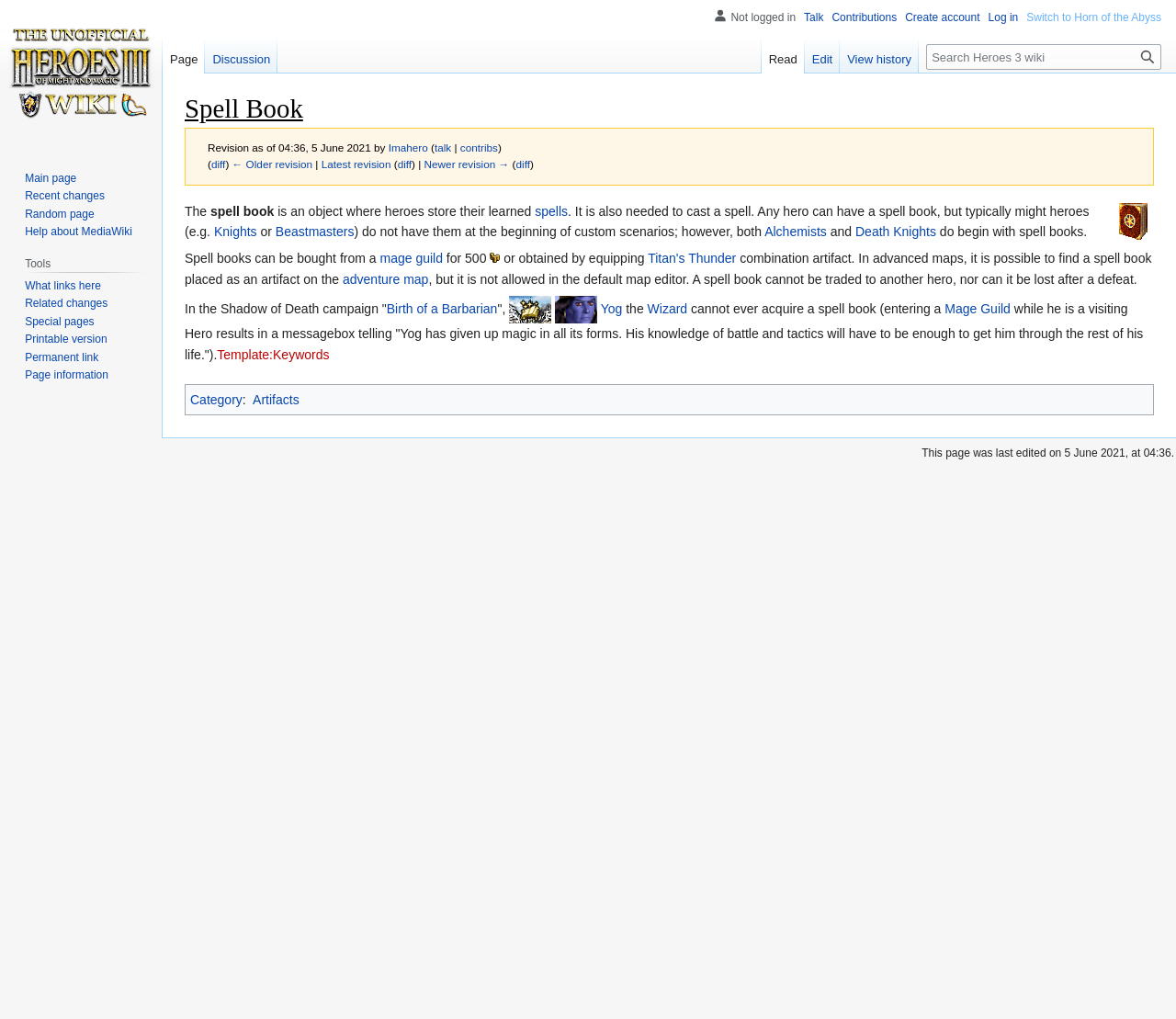What is the purpose of a spell book?
Can you offer a detailed and complete answer to this question?

According to the webpage, a spell book is an object where heroes store their learned spells. It is also needed to cast a spell.